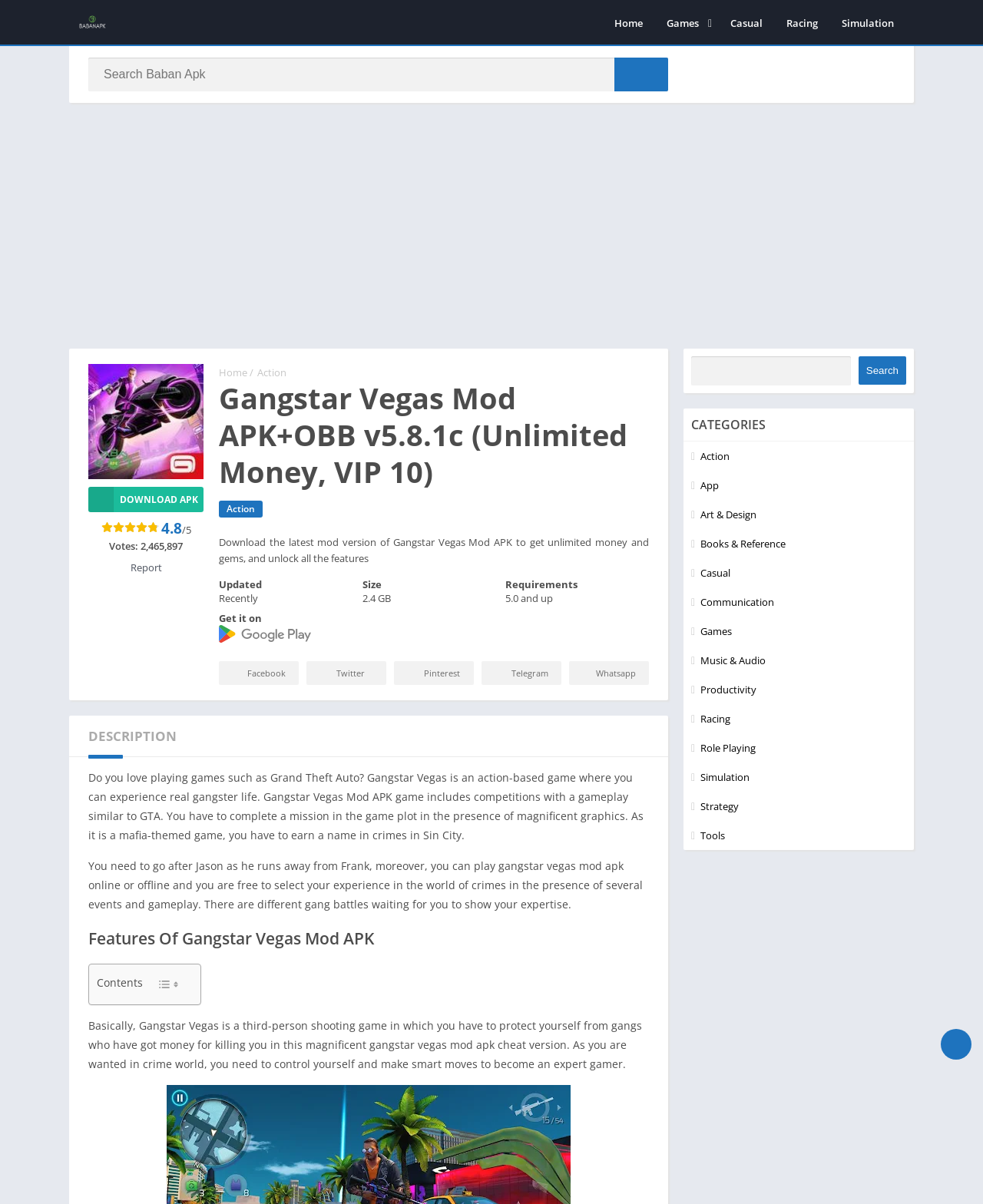For the given element description Books & Reference, determine the bounding box coordinates of the UI element. The coordinates should follow the format (top-left x, top-left y, bottom-right x, bottom-right y) and be within the range of 0 to 1.

[0.703, 0.446, 0.799, 0.457]